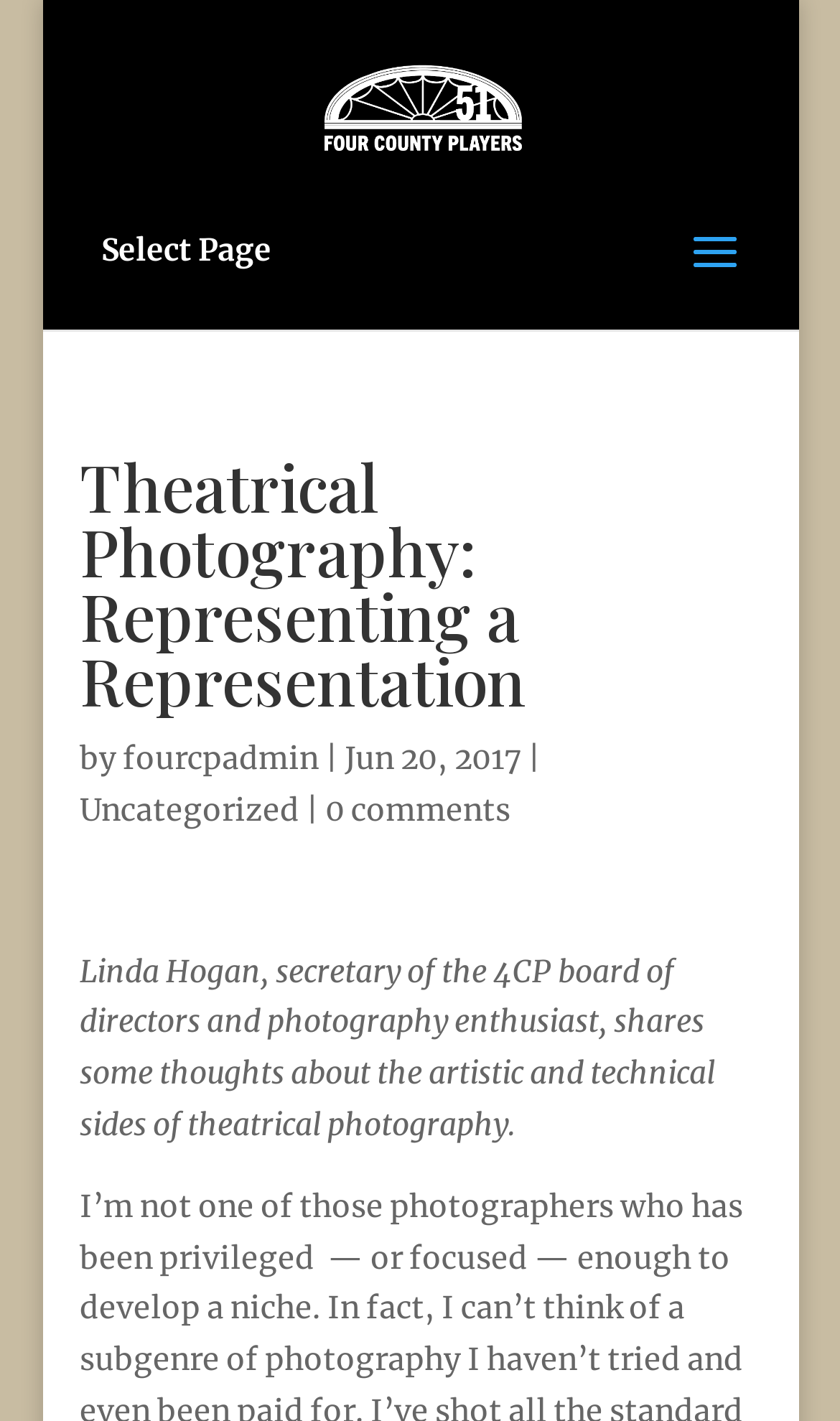Locate the UI element described as follows: "Uncategorized". Return the bounding box coordinates as four float numbers between 0 and 1 in the order [left, top, right, bottom].

[0.095, 0.556, 0.357, 0.583]